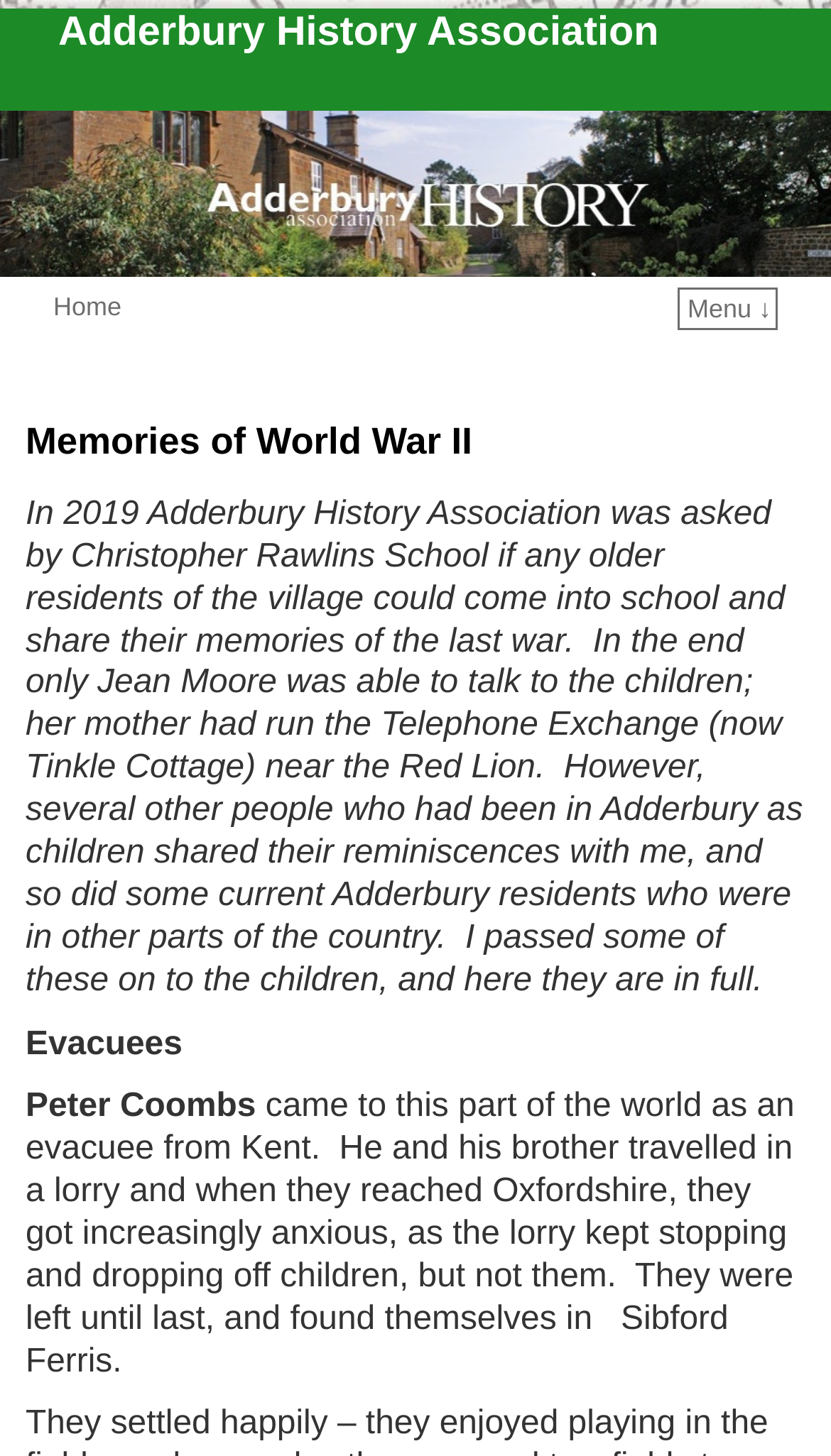Carefully examine the image and provide an in-depth answer to the question: Where did Peter Coombs come from as an evacuee?

The text content of the static text element mentions that Peter Coombs came to this part of the world as an evacuee from Kent.